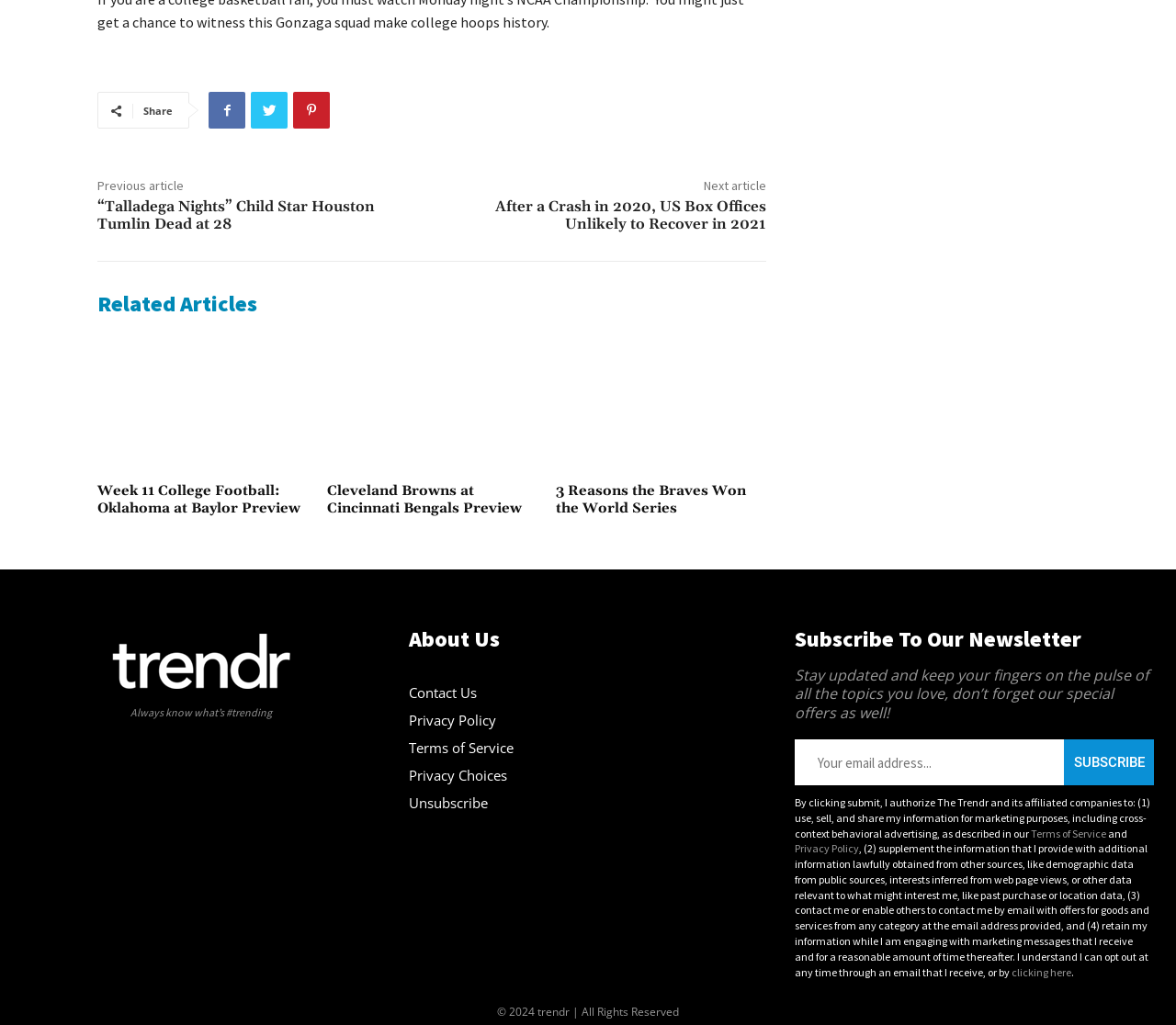Please locate the clickable area by providing the bounding box coordinates to follow this instruction: "Click the 'Share' button".

[0.122, 0.101, 0.147, 0.115]